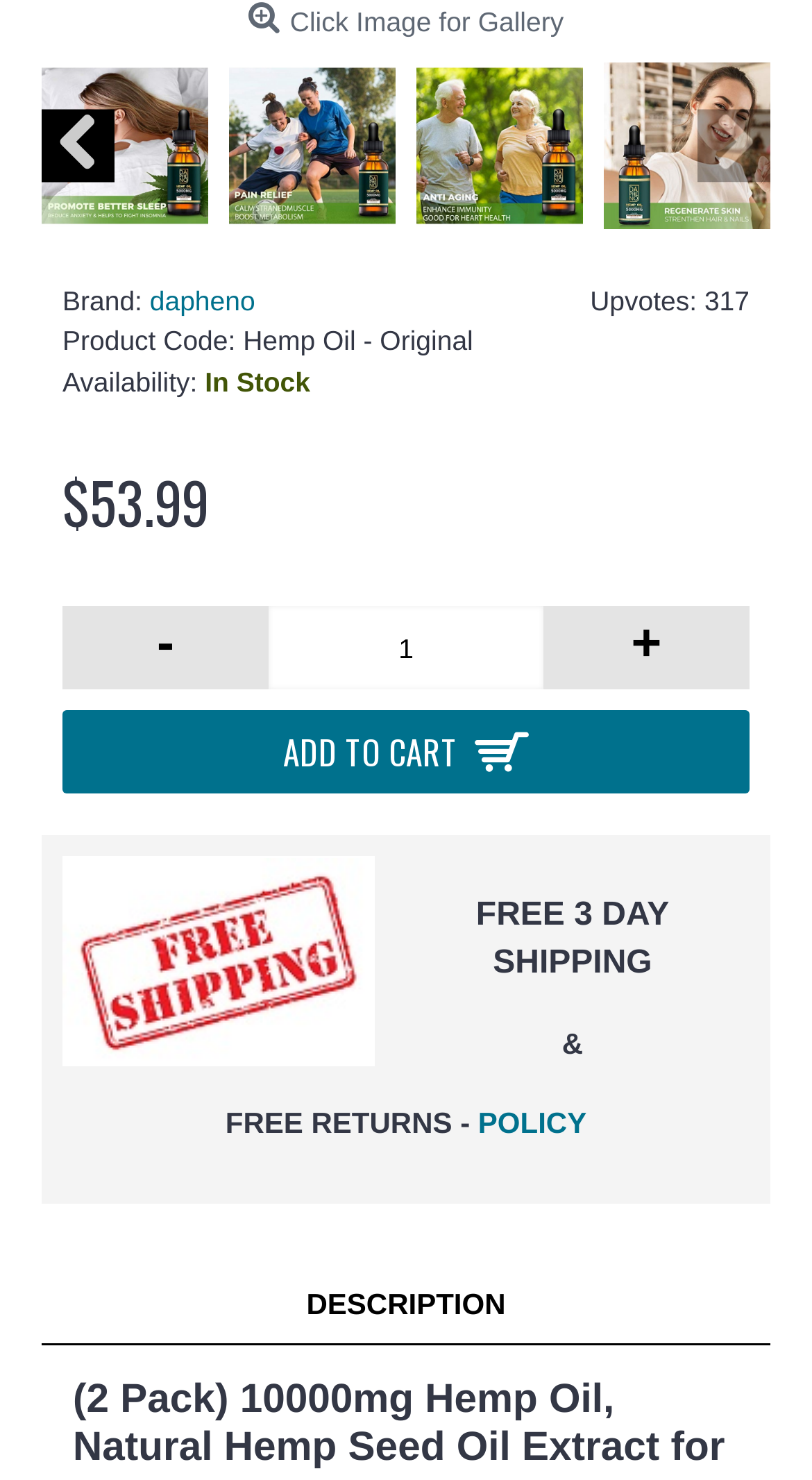Calculate the bounding box coordinates of the UI element given the description: "Add to Cart".

[0.077, 0.48, 0.923, 0.536]